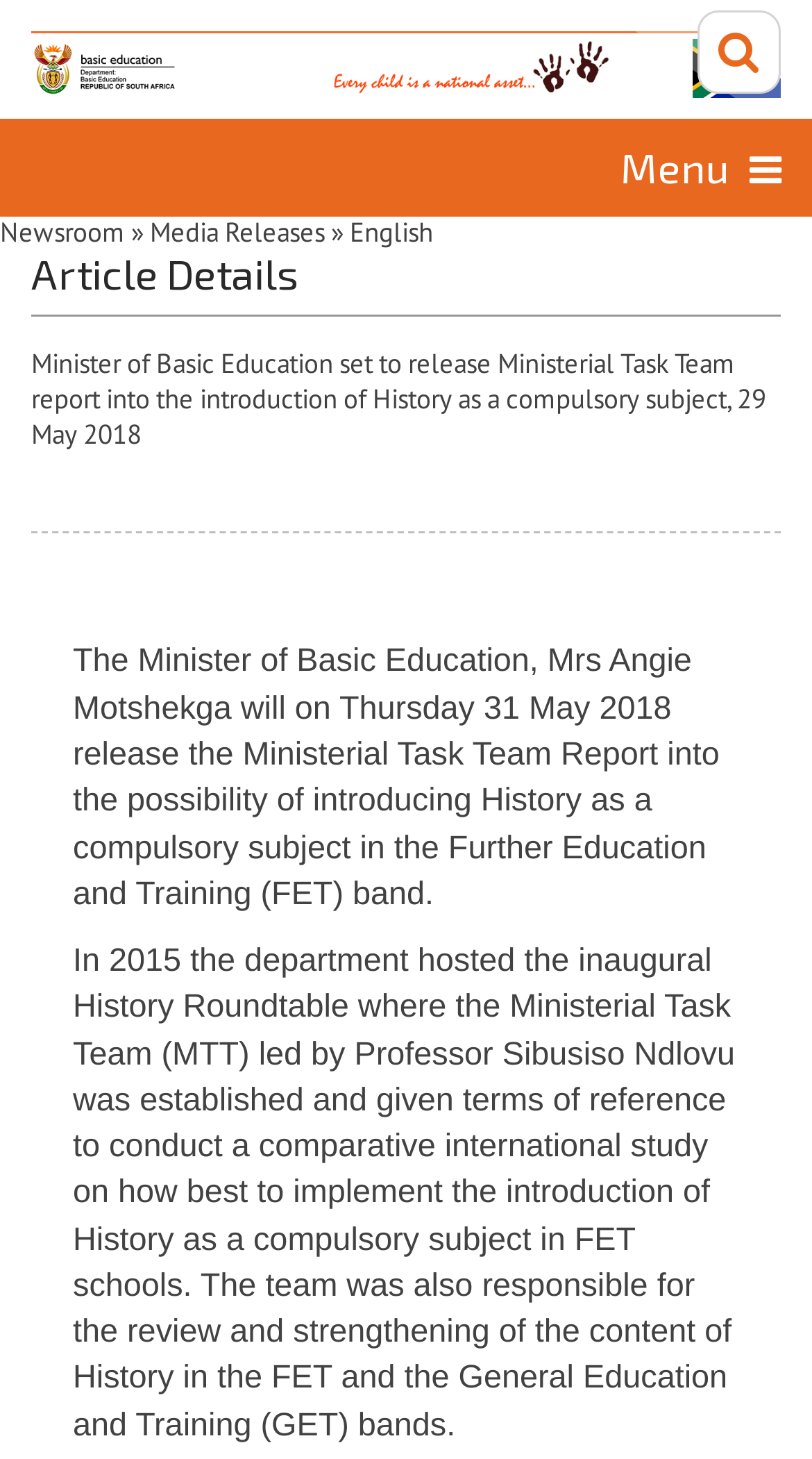Who is the leader of the Ministerial Task Team?
Please use the image to provide a one-word or short phrase answer.

Professor Sibusiso Ndlovu